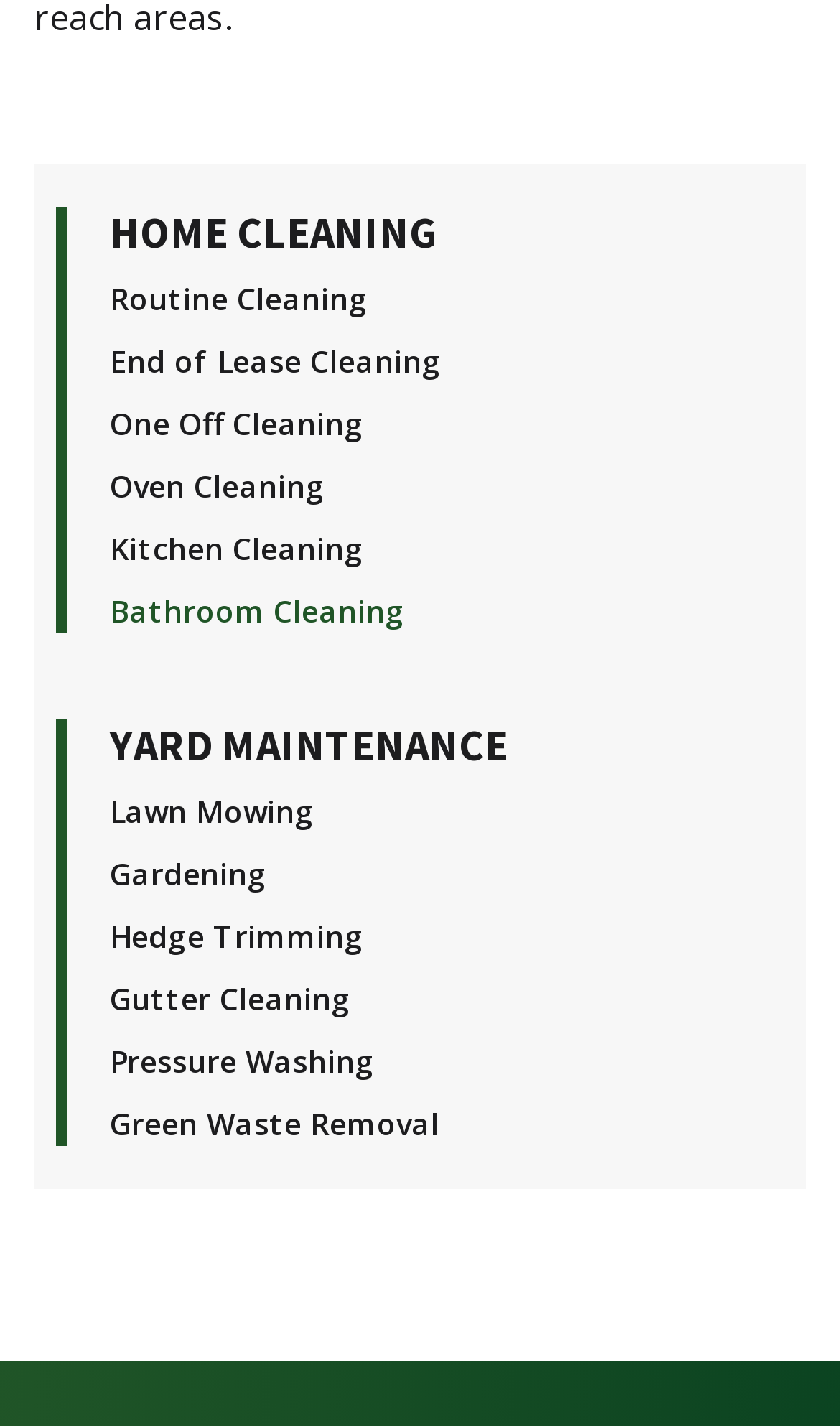Please specify the coordinates of the bounding box for the element that should be clicked to carry out this instruction: "Learn about Green Waste Removal". The coordinates must be four float numbers between 0 and 1, formatted as [left, top, right, bottom].

[0.131, 0.759, 0.523, 0.803]